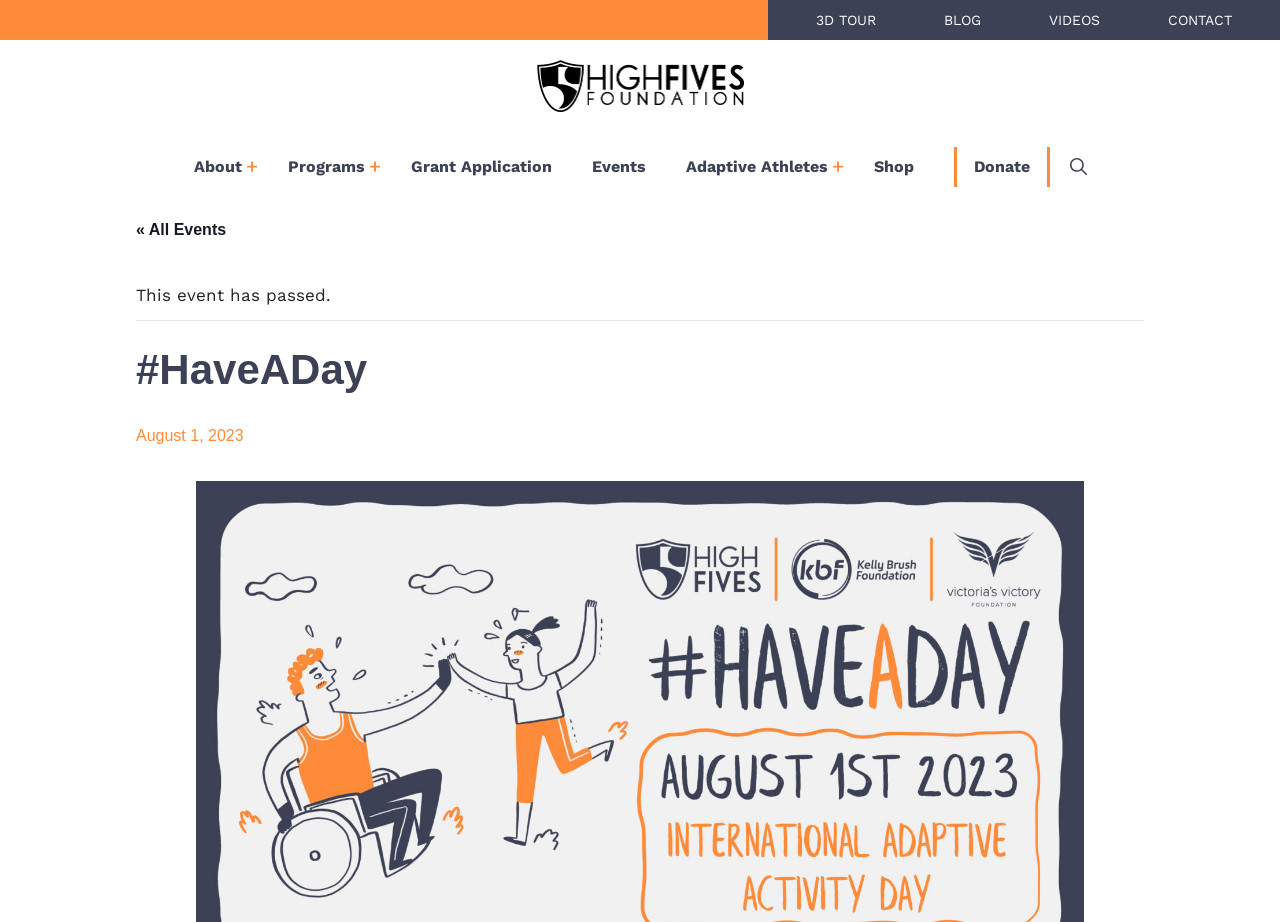Provide the bounding box coordinates of the section that needs to be clicked to accomplish the following instruction: "Go to the 'About' page."

[0.136, 0.149, 0.209, 0.214]